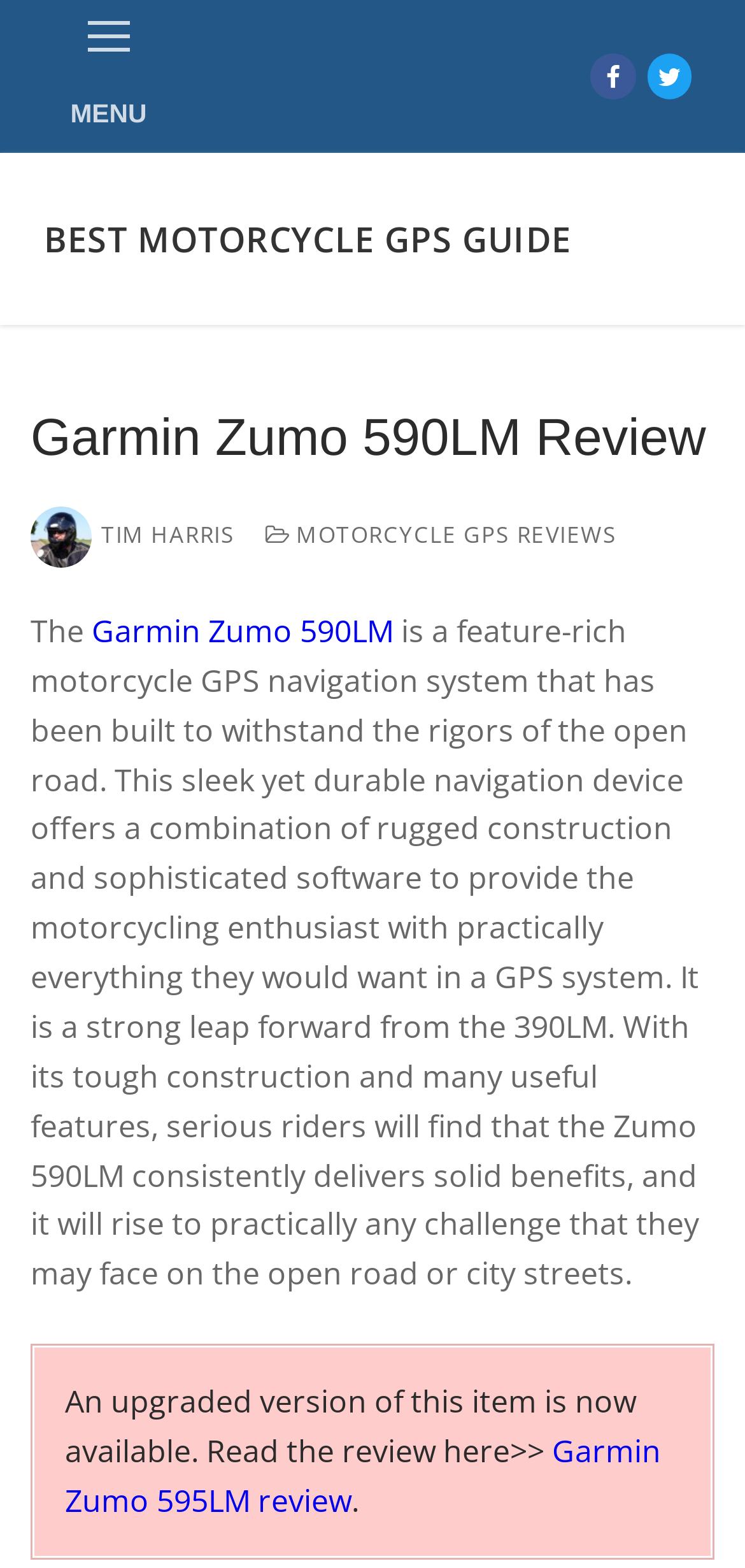Use the details in the image to answer the question thoroughly: 
What is the purpose of the Garmin Zumo 590LM?

I inferred the answer by reading the text description of the webpage, which states that the Garmin Zumo 590LM is a 'motorcycle GPS navigation system'.